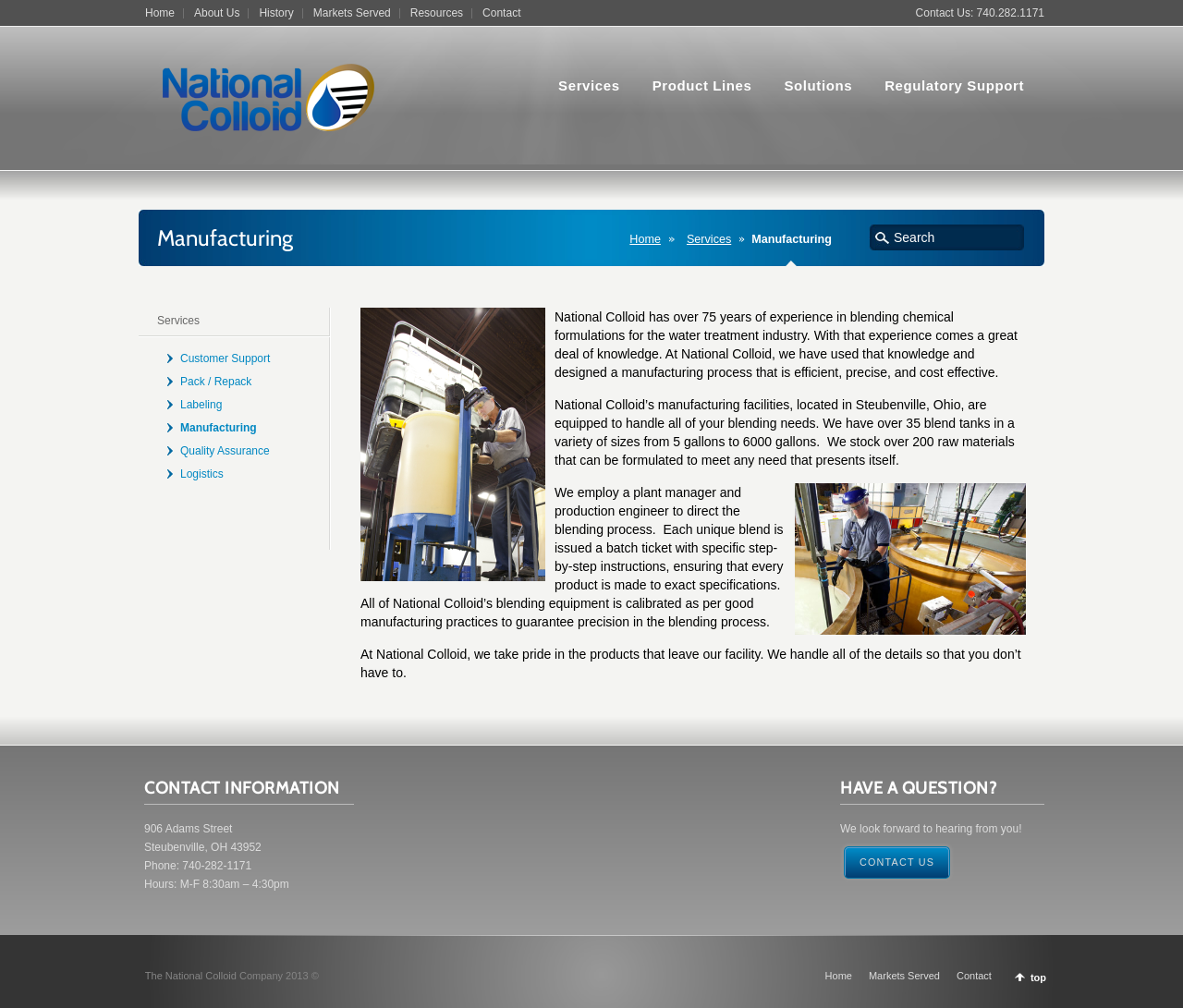From the given element description: "input value="Search" name="s" value="Search"", find the bounding box for the UI element. Provide the coordinates as four float numbers between 0 and 1, in the order [left, top, right, bottom].

[0.755, 0.228, 0.849, 0.243]